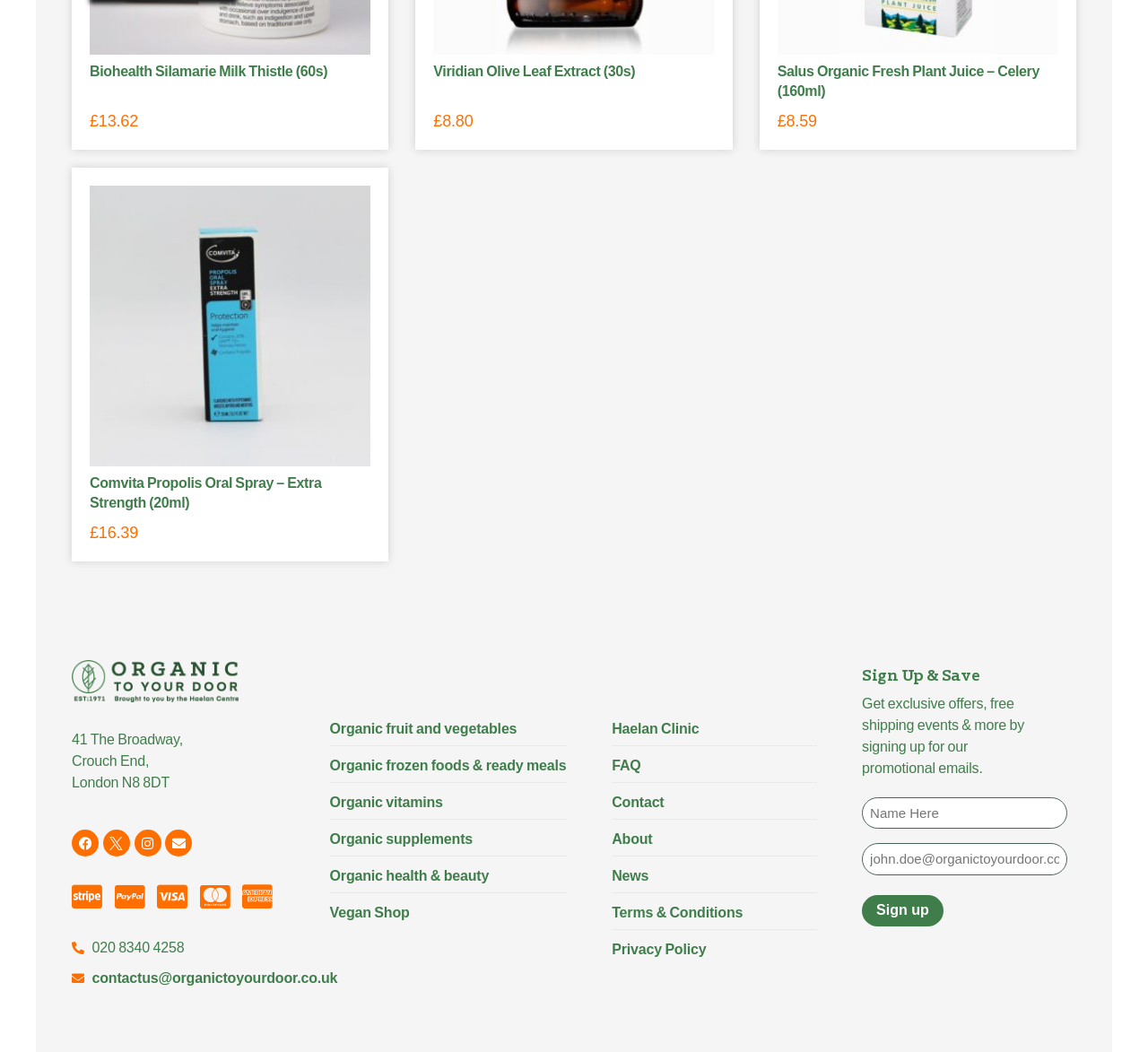Provide a brief response to the question below using one word or phrase:
How can customers contact the store?

Phone or email